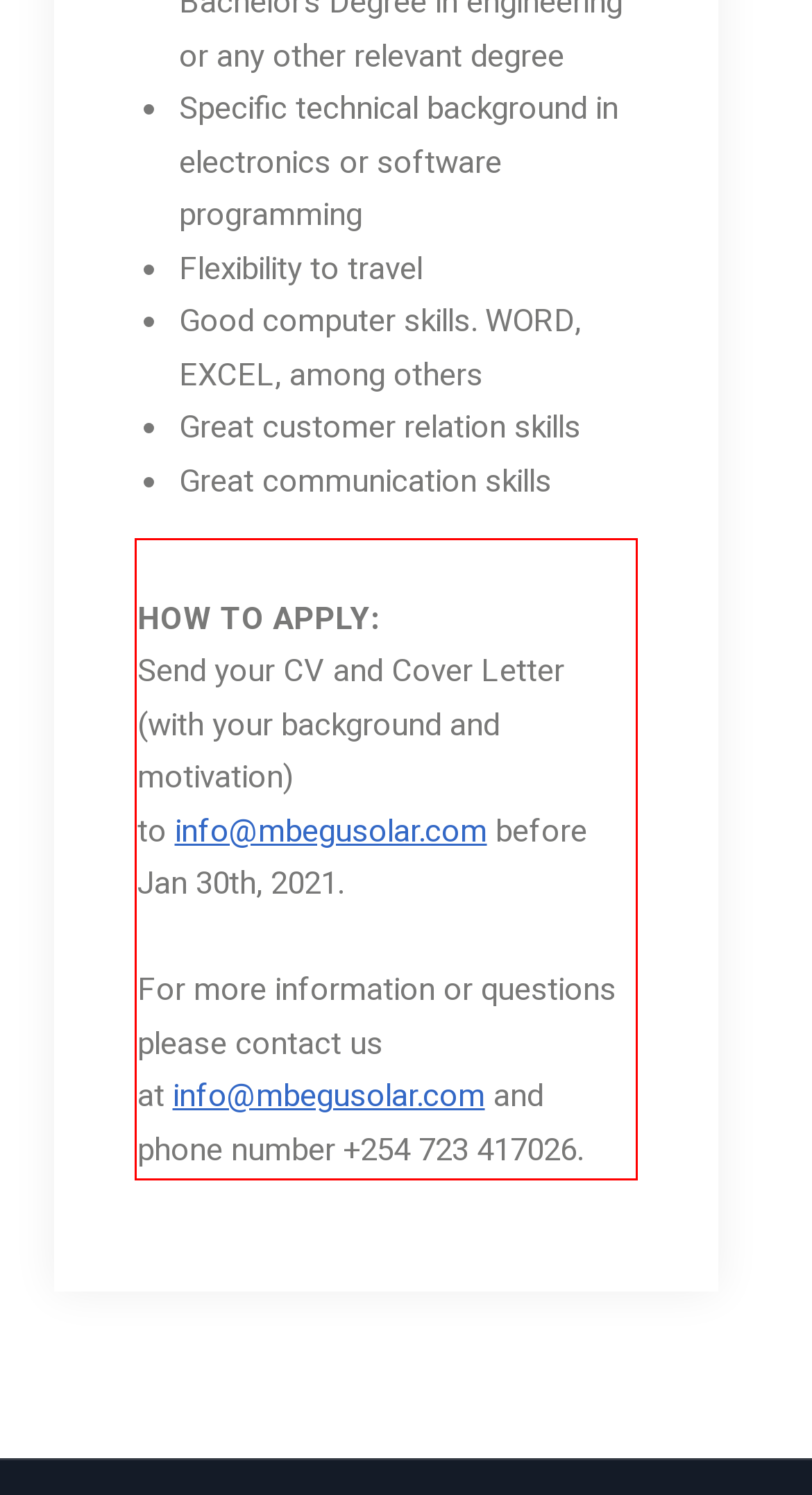You are given a screenshot with a red rectangle. Identify and extract the text within this red bounding box using OCR.

HOW TO APPLY: Send your CV and Cover Letter (with your background and motivation) to info@mbegusolar.com before Jan 30th, 2021. For more information or questions please contact us at info@mbegusolar.com and phone number +254 723 417026.